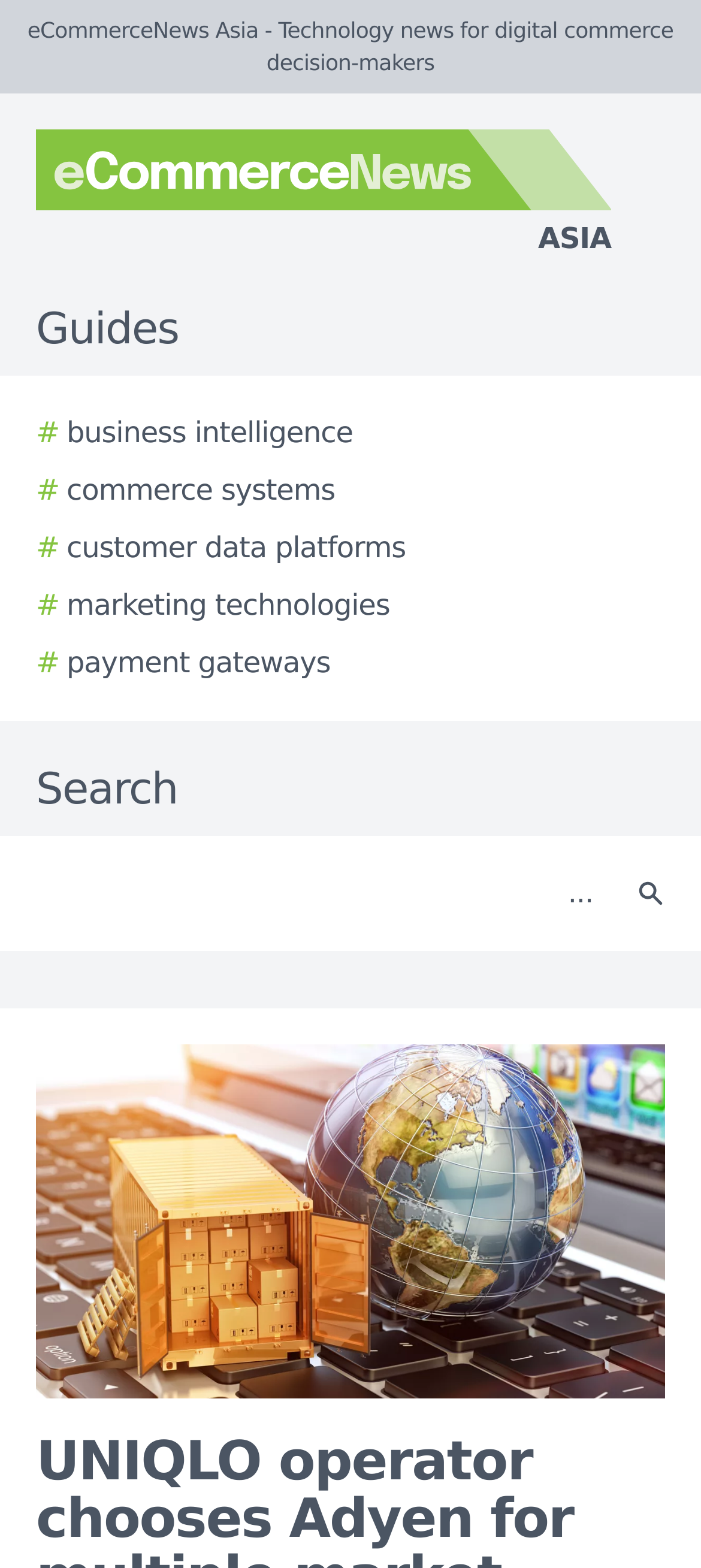Create a full and detailed caption for the entire webpage.

The webpage appears to be a news article page, specifically from eCommerceNews Asia, a technology news website for digital commerce decision-makers. At the top-left corner, there is a logo of eCommerceNews Asia, accompanied by a link to the website's homepage. 

Below the logo, there is a horizontal menu with several links, including "Guides", "# business intelligence", "# commerce systems", "# customer data platforms", "# marketing technologies", and "# payment gateways". These links are positioned side by side, taking up a significant portion of the top section of the page.

On the right side of the top section, there is a search bar with a "Search" button and a textbox where users can input their search queries. The search bar is positioned near the top-right corner of the page.

The main content of the page is an article with the title "UNIQLO operator chooses Adyen for multiple market payments". The article's content is not explicitly described in the accessibility tree, but it likely takes up the majority of the page's content area.

There is also an image related to the story, positioned below the search bar, taking up a significant portion of the page's width.